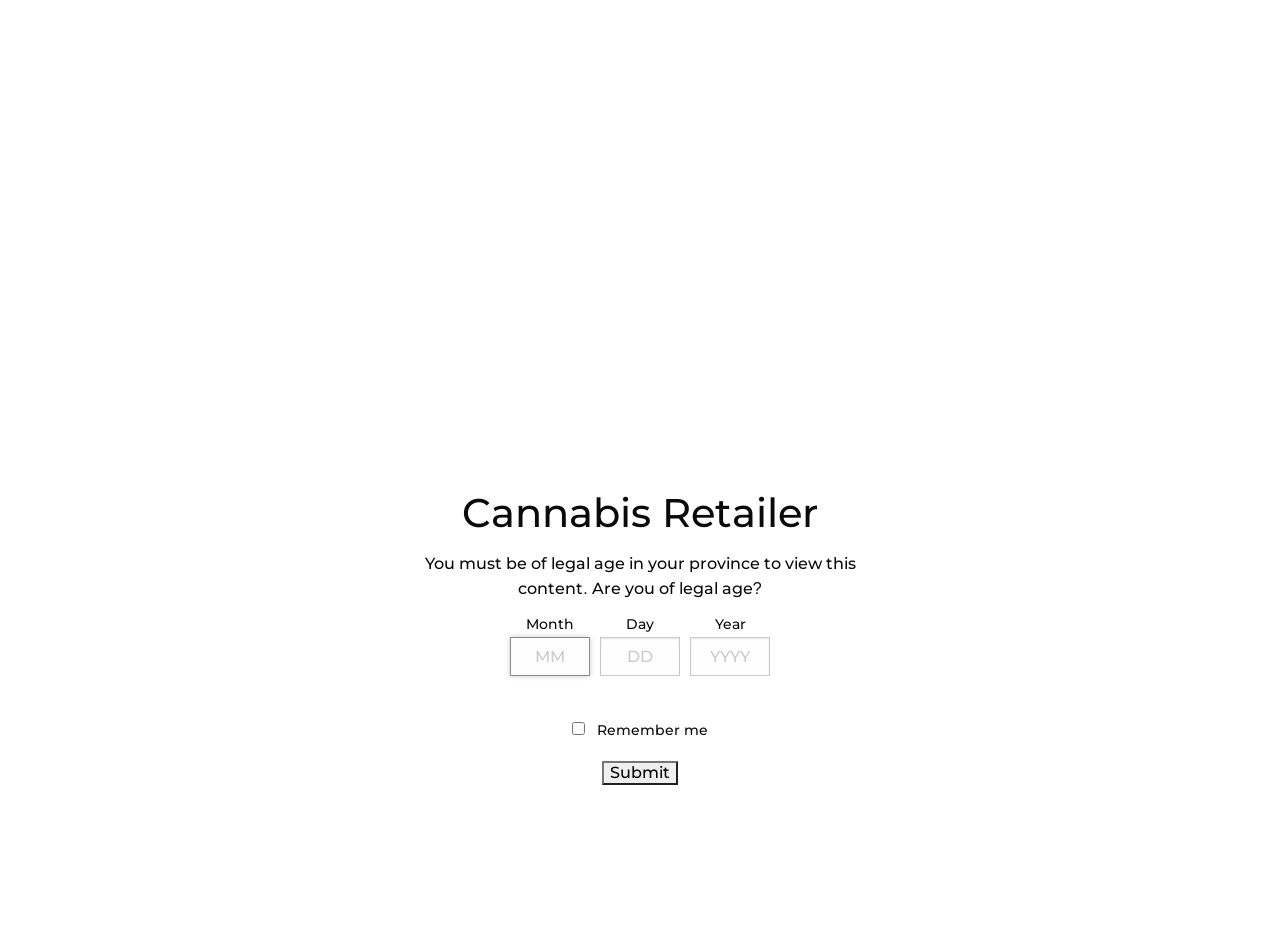What is the name of the CEO of Oceanic Releaf? Based on the image, give a response in one word or a short phrase.

Taylor Giovannini